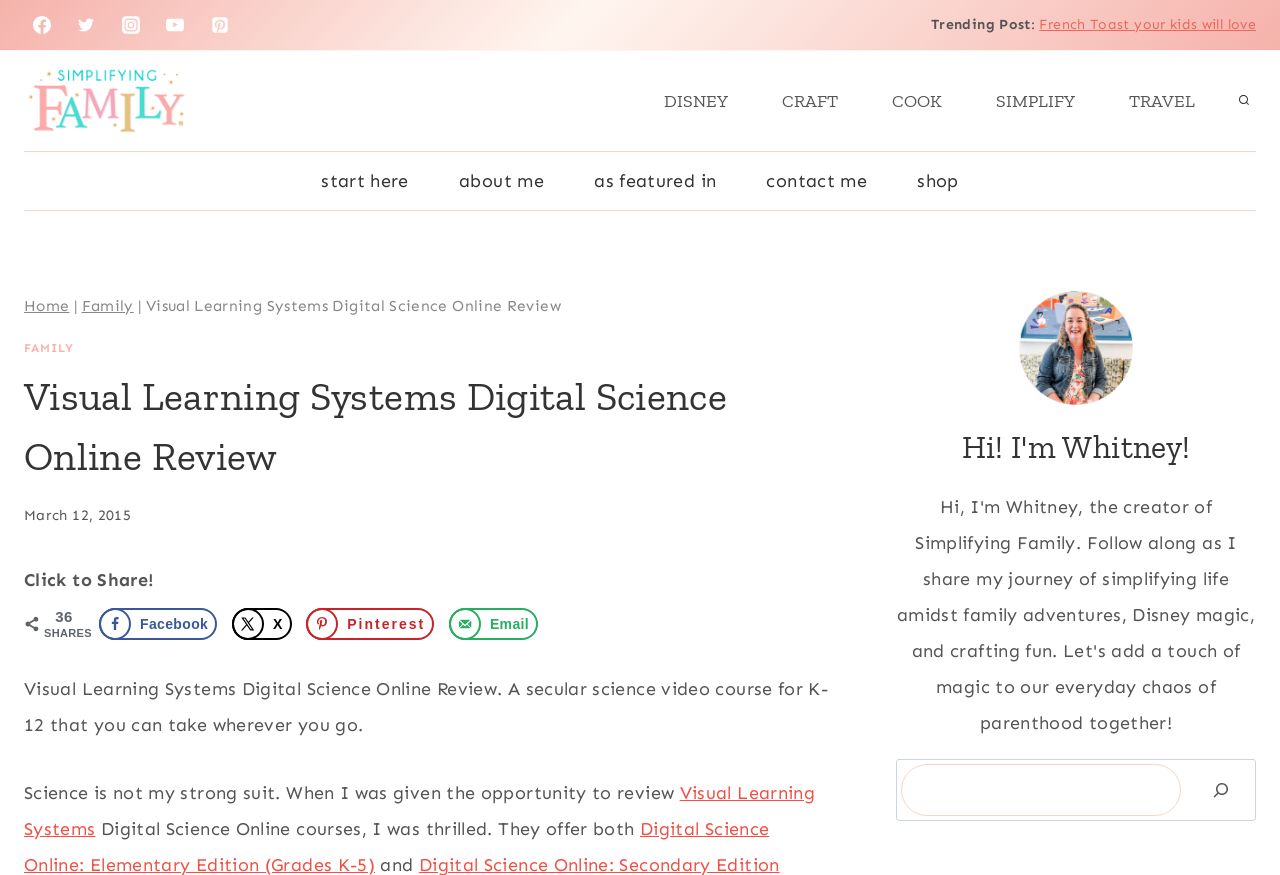What is the name of the company offering the digital science online courses?
Please use the image to provide a one-word or short phrase answer.

Visual Learning Systems